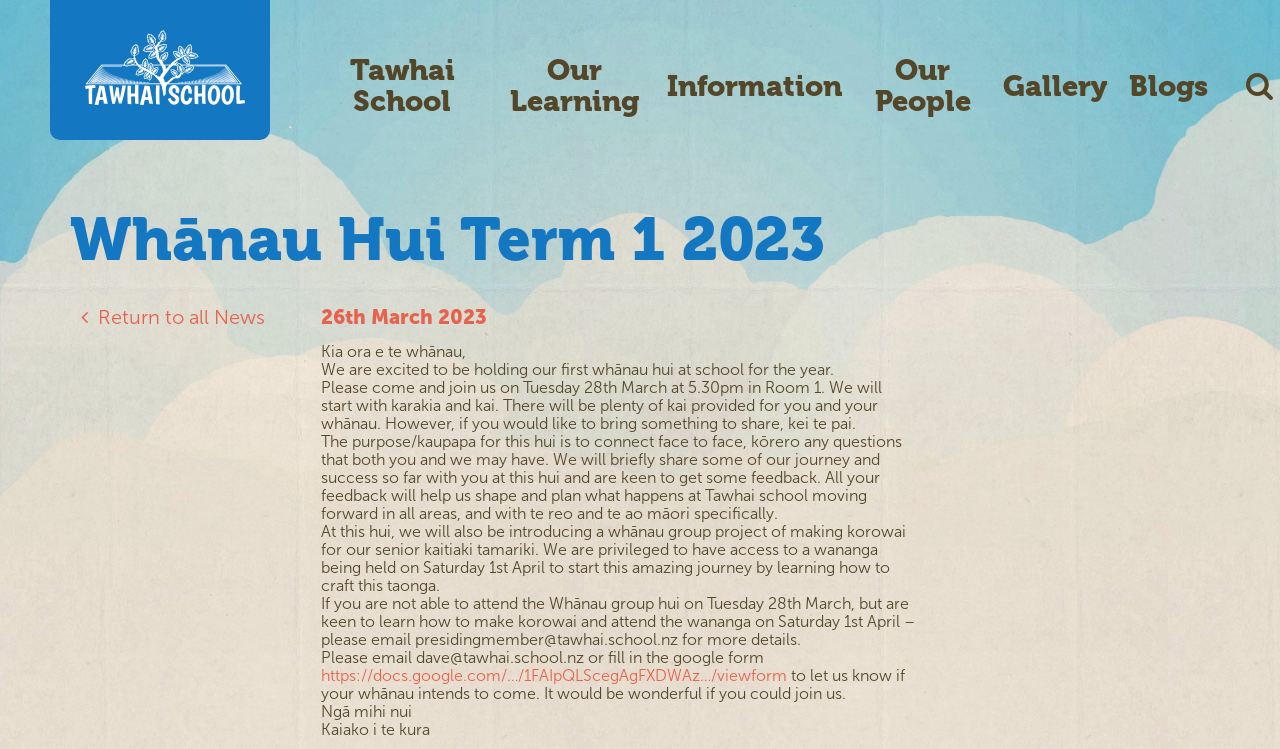With reference to the screenshot, provide a detailed response to the question below:
What is the purpose of the Whānau Hui?

The purpose of the Whānau Hui is to connect face to face, kōrero any questions that both you and we may have. We will briefly share some of our journey and success so far with you at this hui and are keen to get some feedback.